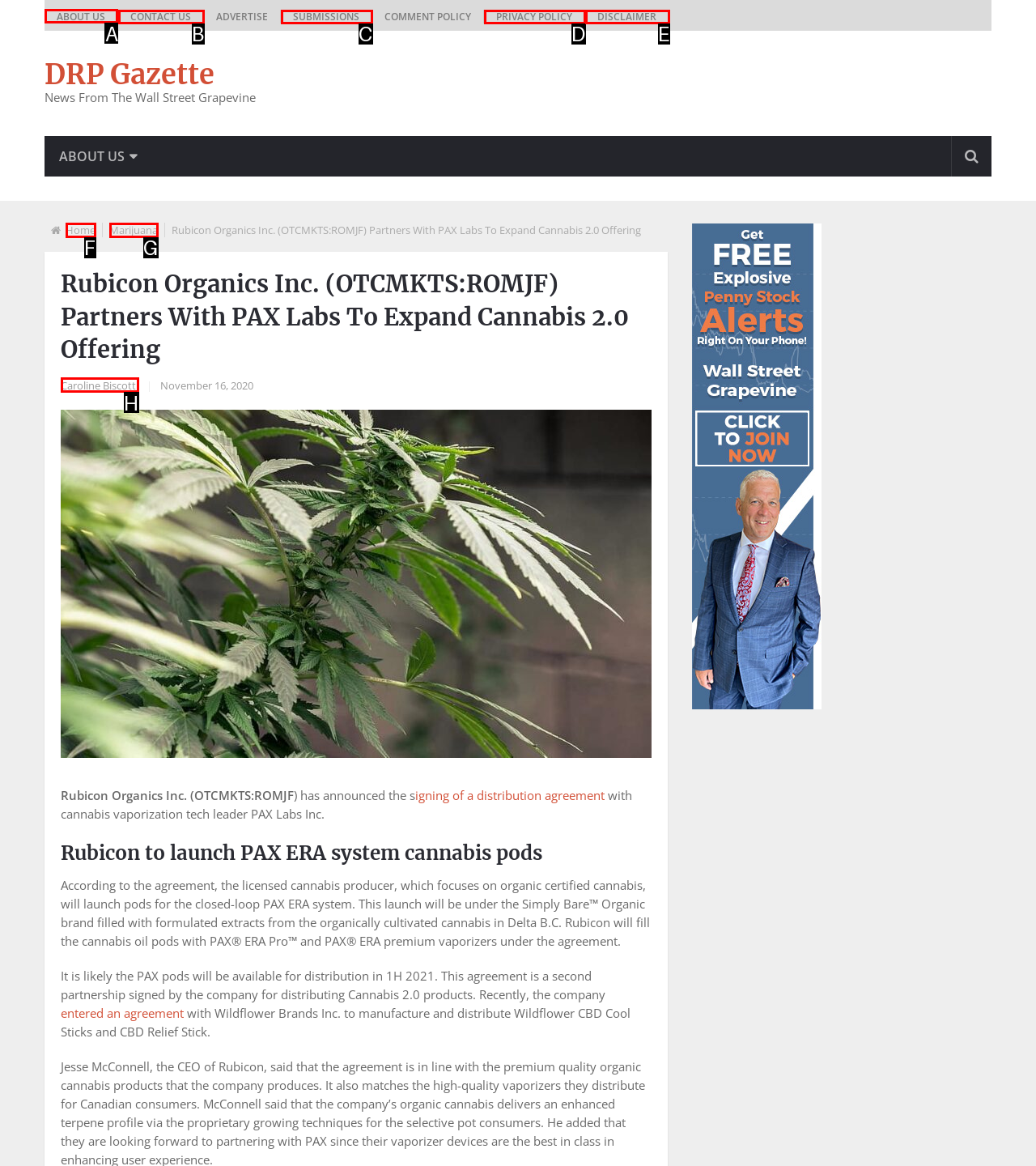Select the appropriate HTML element to click for the following task: Click ABOUT US
Answer with the letter of the selected option from the given choices directly.

A